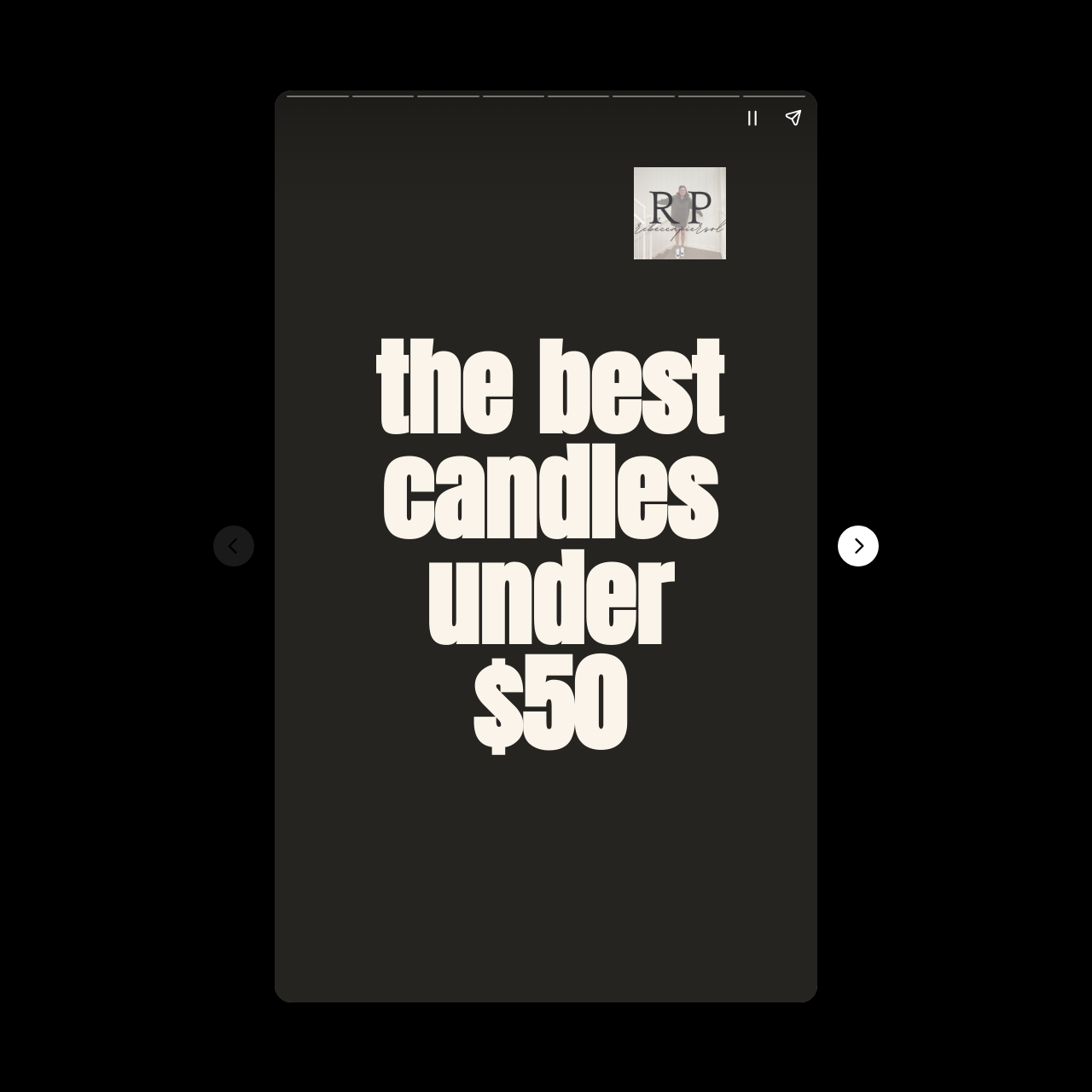Please determine the bounding box coordinates for the UI element described here. Use the format (top-left x, top-left y, bottom-right x, bottom-right y) with values bounded between 0 and 1: aria-label="Pause story"

[0.67, 0.089, 0.708, 0.126]